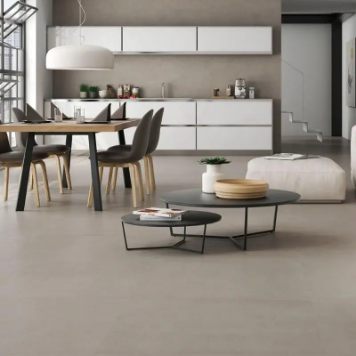Explain in detail what you see in the image.

The image showcases a stylish and modern kitchen interior designed with practicality and aesthetics in mind. The scene features a contemporary dining area with a sleek rectangular table surrounded by elegantly designed chairs. Above the table hangs a minimalist pendant light, adding a touch of sophistication. The kitchen boasts a clean and organized look, characterized by white cabinetry that contrasts beautifully with the light-colored flooring.

In the foreground, a unique coffee table with a black, circular top and intricate legs is positioned next to a soft, white pouf, creating a cozy atmosphere. Decor elements such as a small green plant and wooden serving trays are artfully placed on the table, enhancing the inviting feel of the space. The overall design emphasizes functionality while showcasing a seamless blend of modern materials and subtle color palettes, making it an ideal representation of a contemporary kitchen environment.